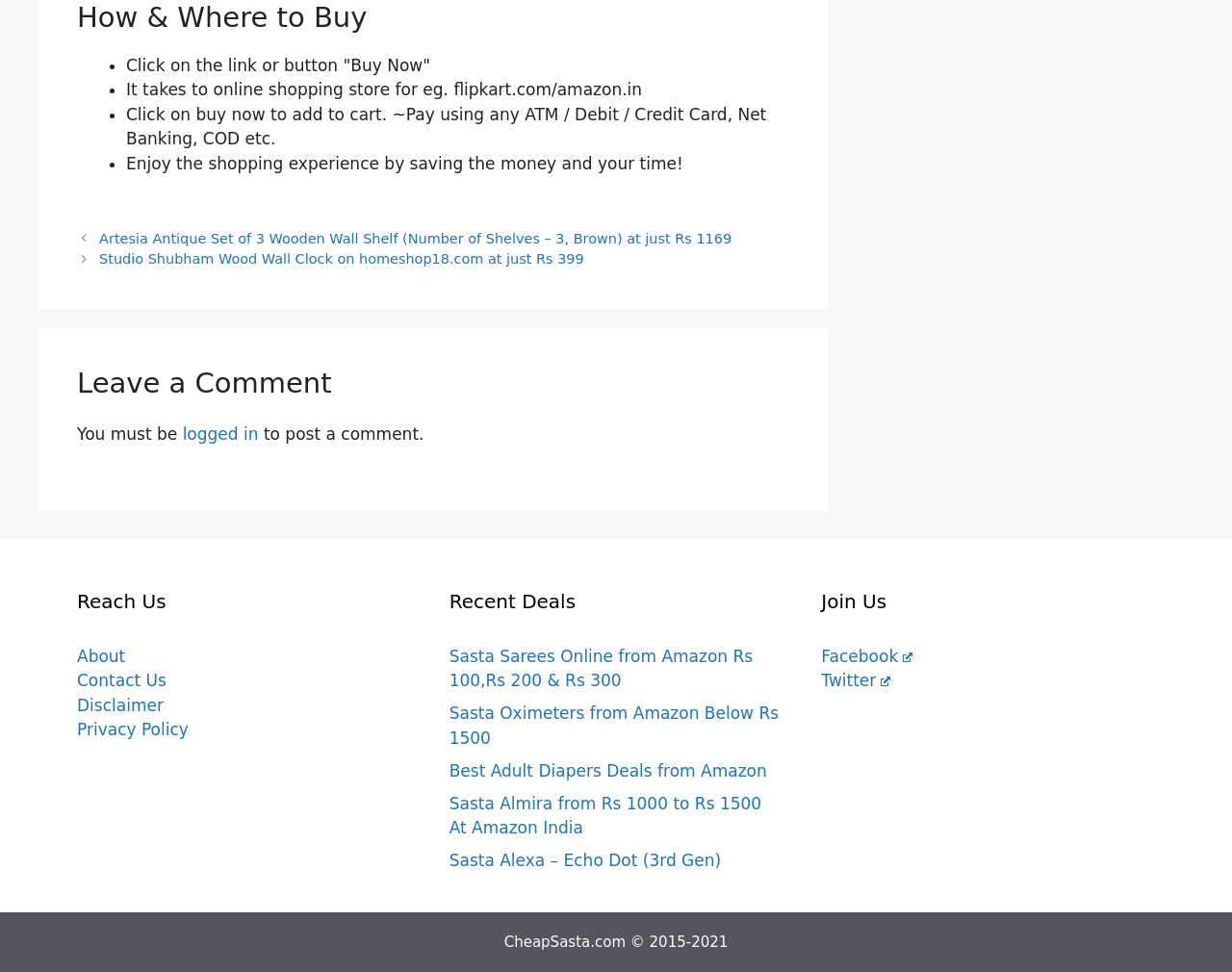Identify the bounding box coordinates of the section to be clicked to complete the task described by the following instruction: "Click on 'Facebook'". The coordinates should be four float numbers between 0 and 1, formatted as [left, top, right, bottom].

[0.667, 0.665, 0.741, 0.685]